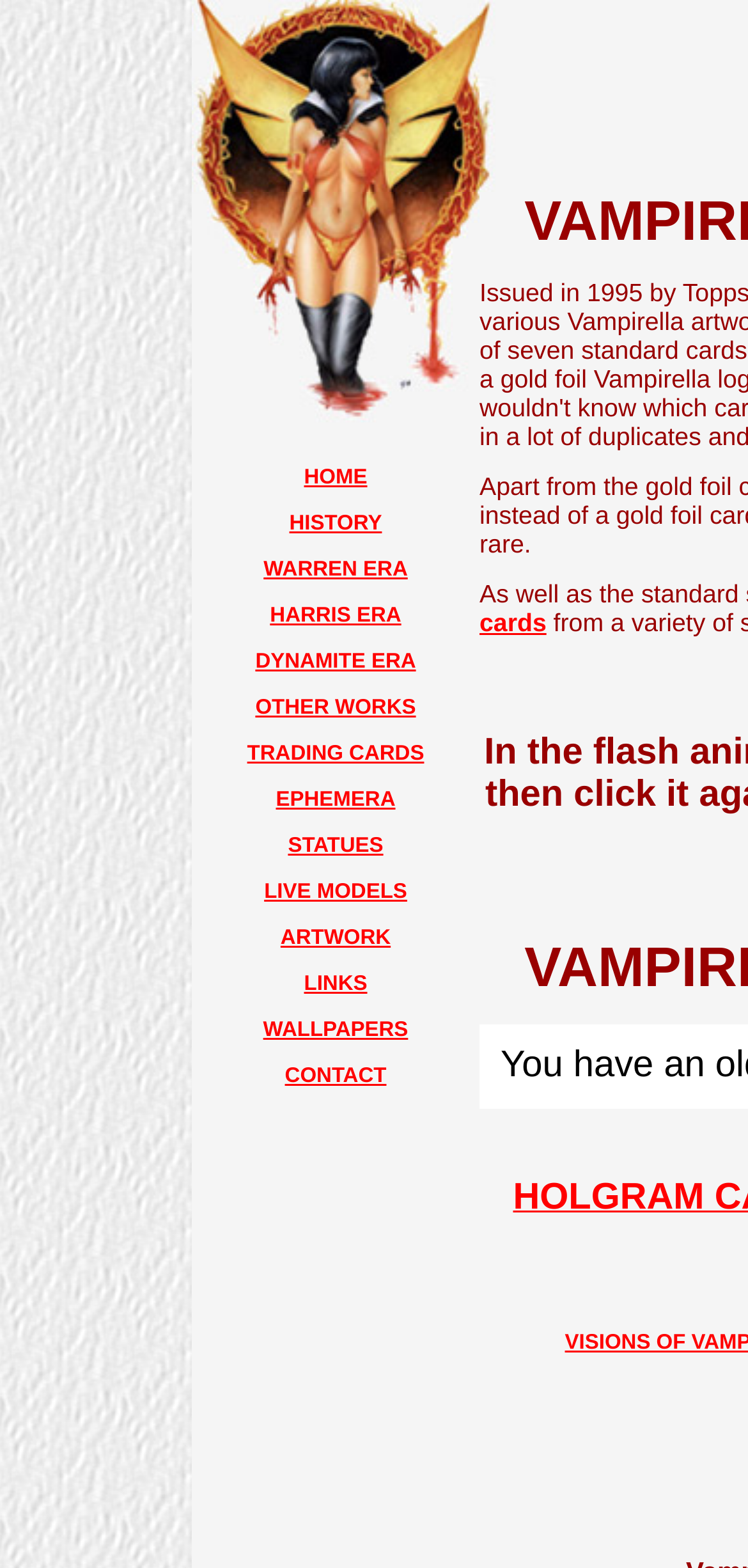Can you provide the bounding box coordinates for the element that should be clicked to implement the instruction: "click the logo"?

[0.256, 0.0, 0.641, 0.122]